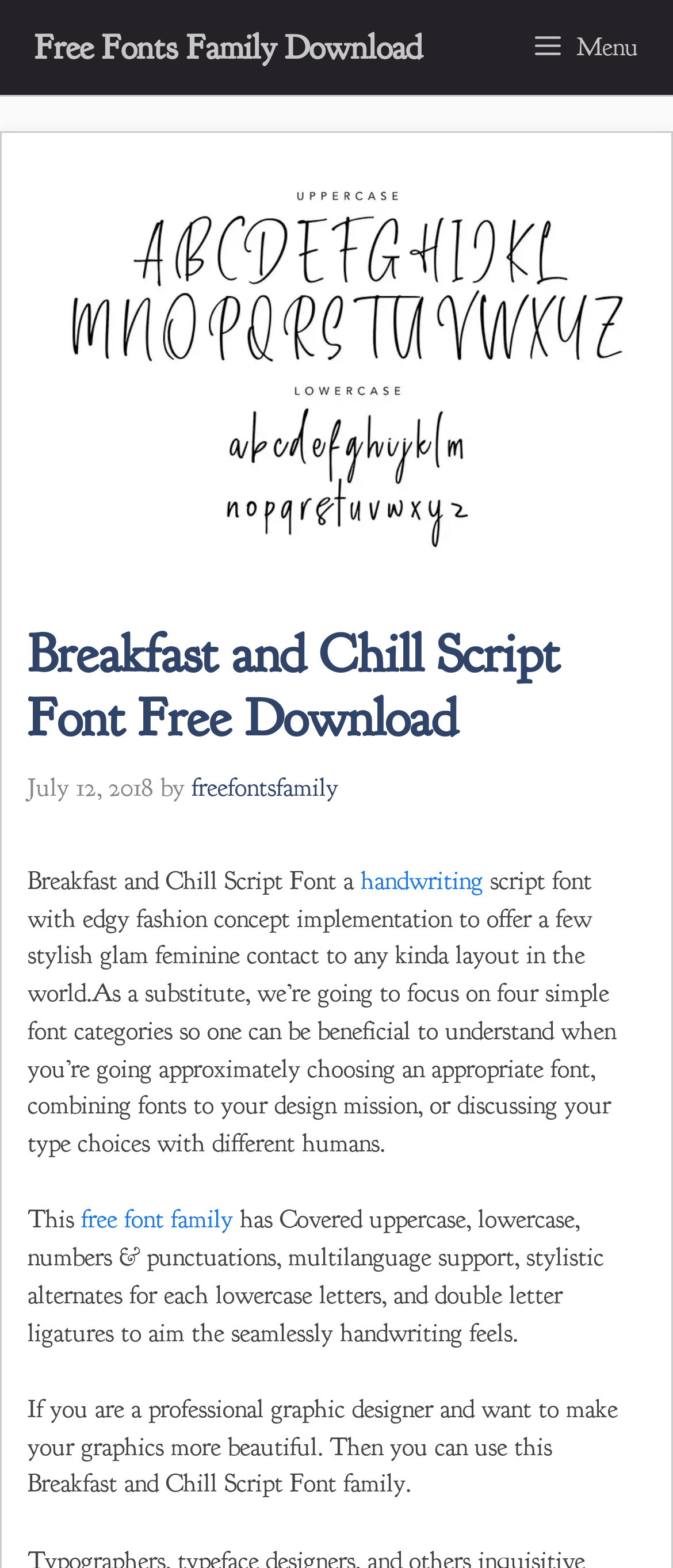Please provide the bounding box coordinates for the UI element as described: "handwriting". The coordinates must be four floats between 0 and 1, represented as [left, top, right, bottom].

[0.536, 0.551, 0.718, 0.572]